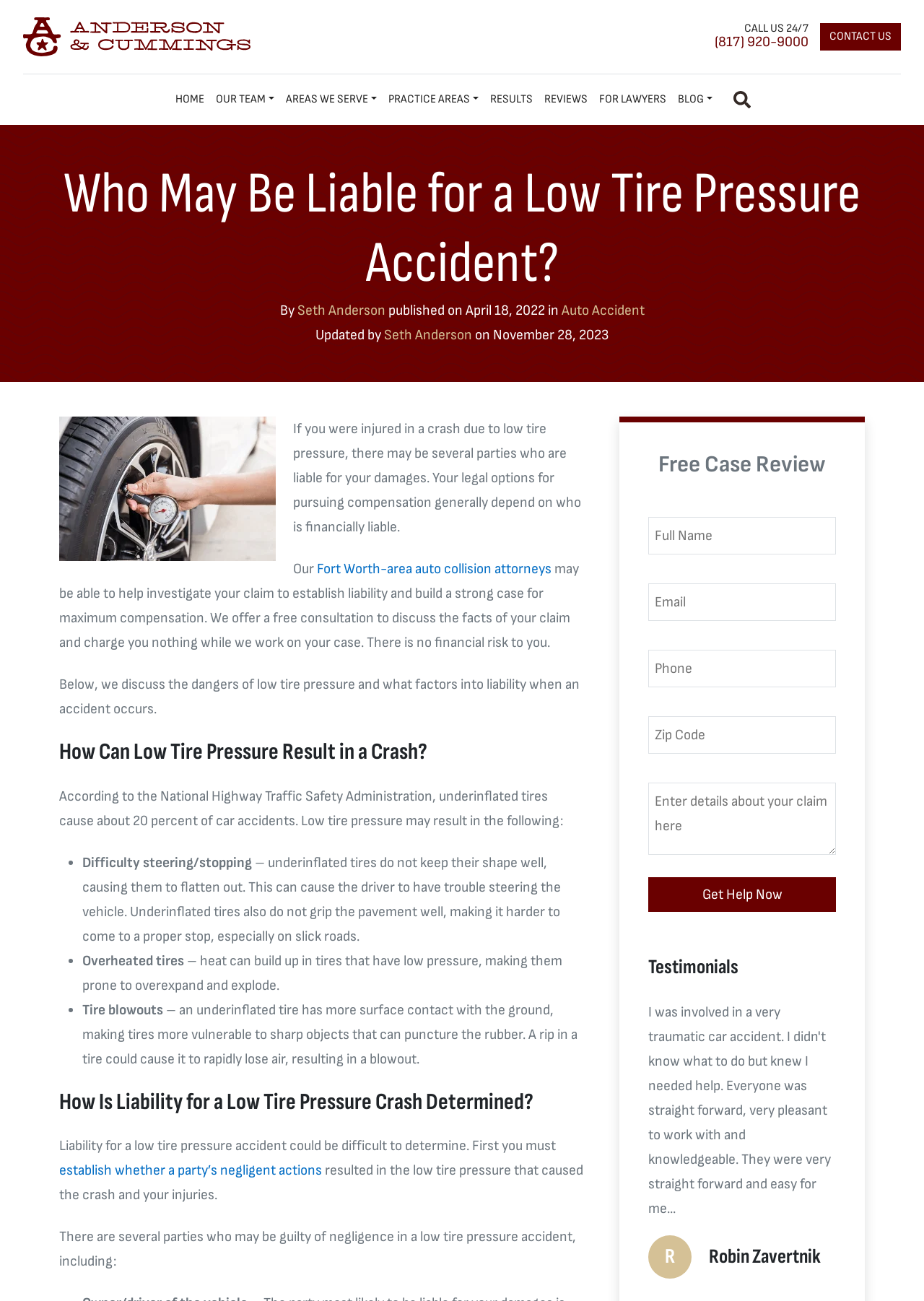Please locate the clickable area by providing the bounding box coordinates to follow this instruction: "Click the 'Get Help Now' button".

[0.702, 0.674, 0.905, 0.701]